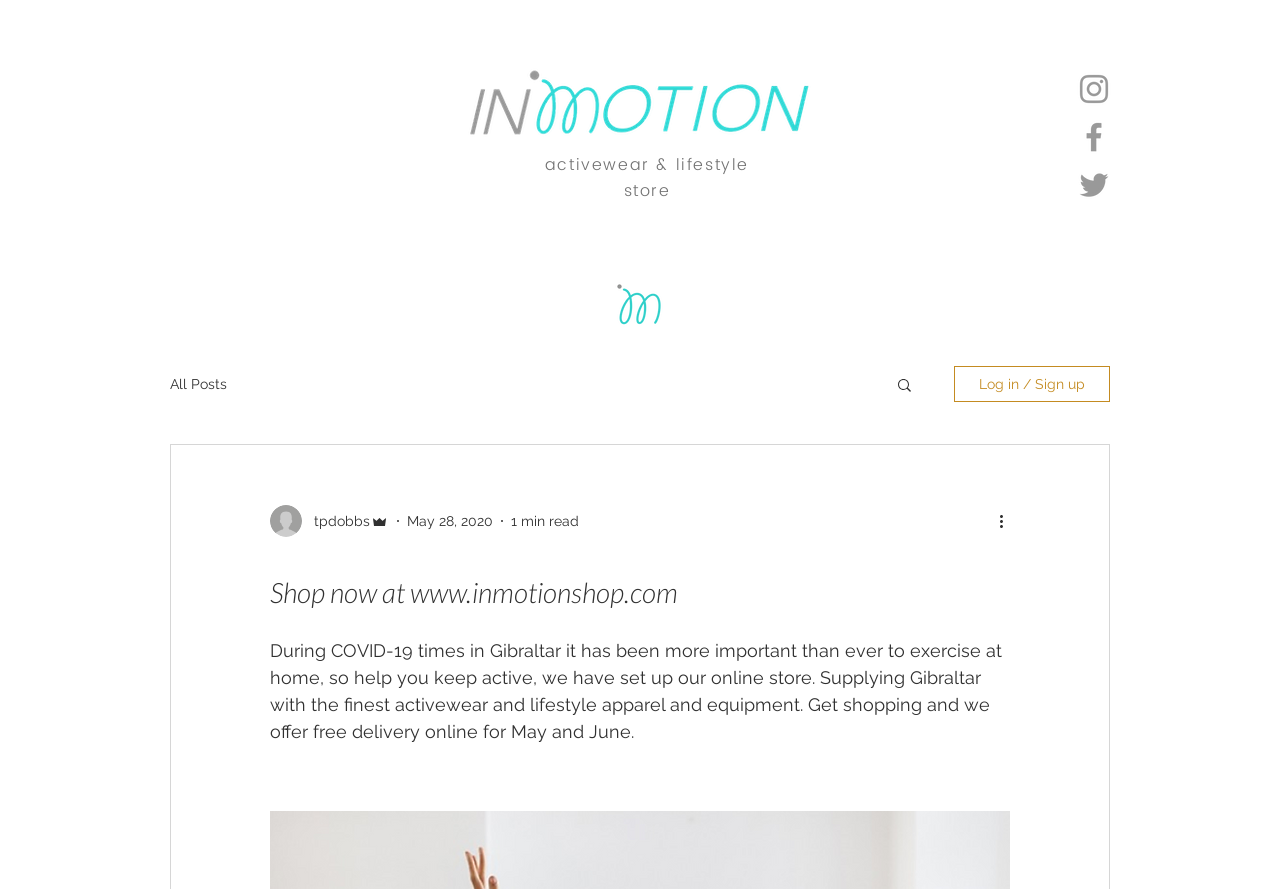Please analyze the image and provide a thorough answer to the question:
What social media platforms are available?

The social media platforms can be found in the list element 'Social Bar' which contains three link elements: 'Instagram', 'Facebook', and 'Twitter', each with an image element.